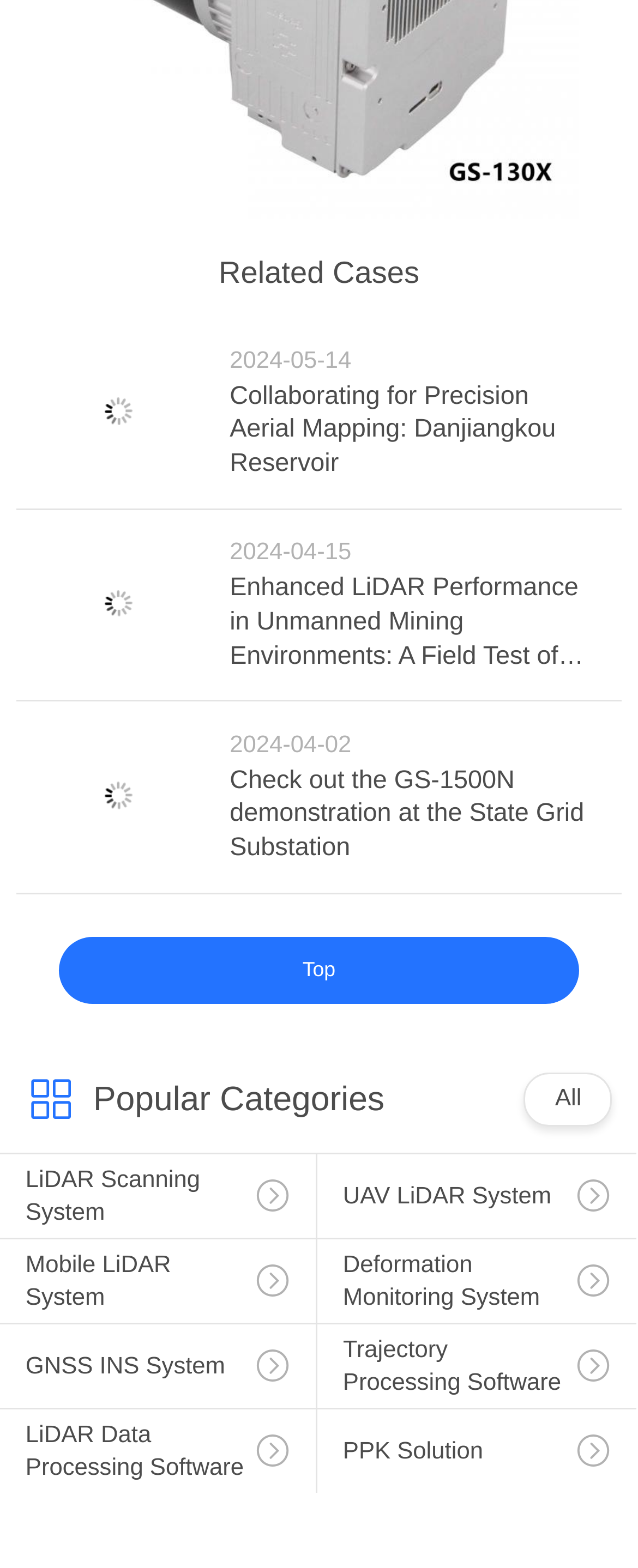Find the bounding box coordinates of the element I should click to carry out the following instruction: "Explore the LiDAR Scanning System category".

[0.0, 0.737, 0.495, 0.814]